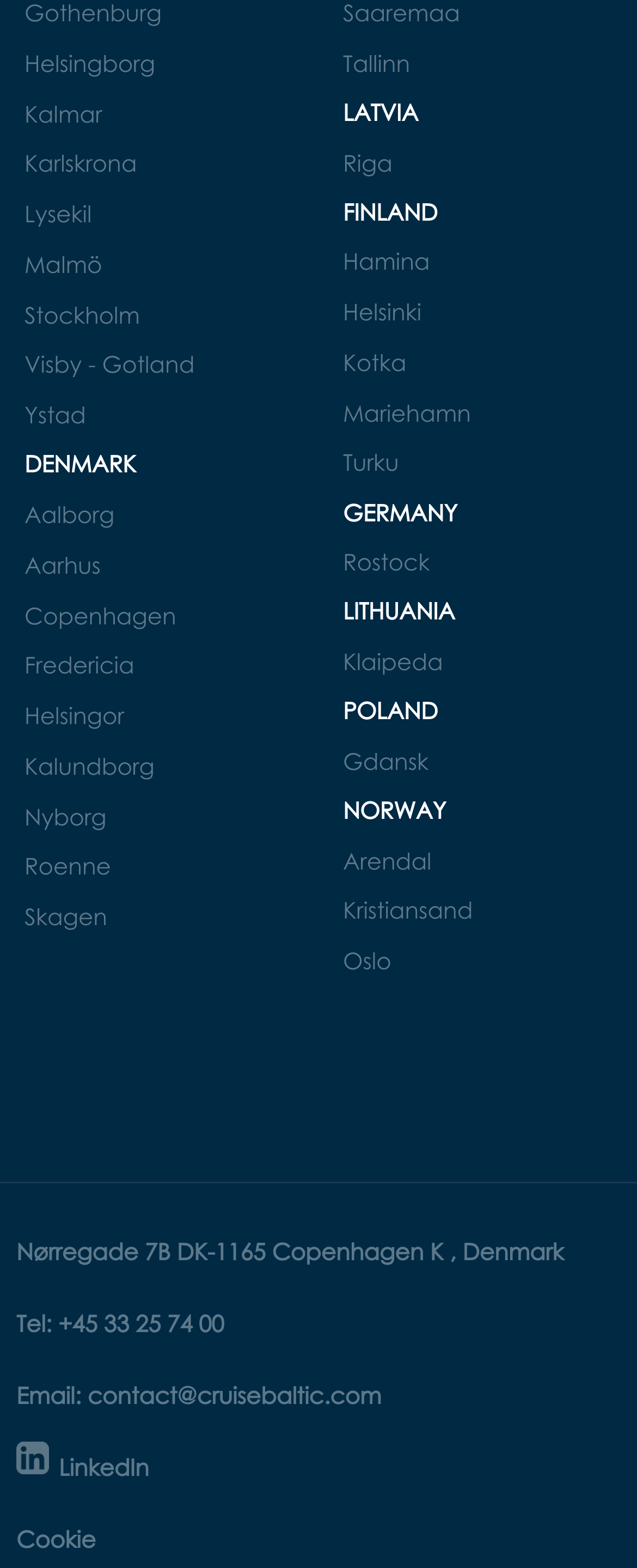Find the bounding box coordinates for the element that must be clicked to complete the instruction: "Call +45 33 25 74 00". The coordinates should be four float numbers between 0 and 1, indicated as [left, top, right, bottom].

[0.091, 0.836, 0.352, 0.854]